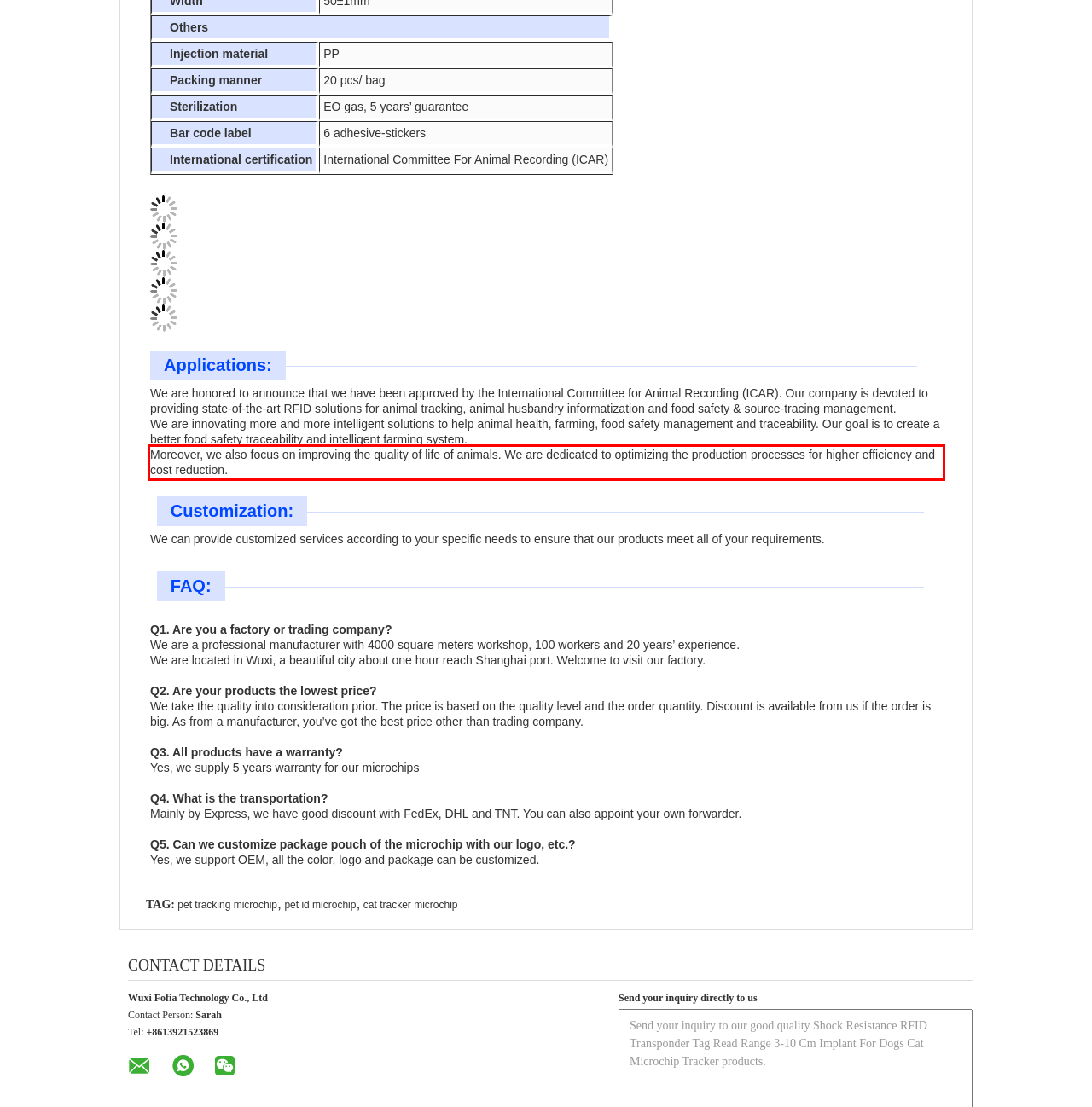You are given a webpage screenshot with a red bounding box around a UI element. Extract and generate the text inside this red bounding box.

Moreover, we also focus on improving the quality of life of animals. We are dedicated to optimizing the production processes for higher efficiency and cost reduction.